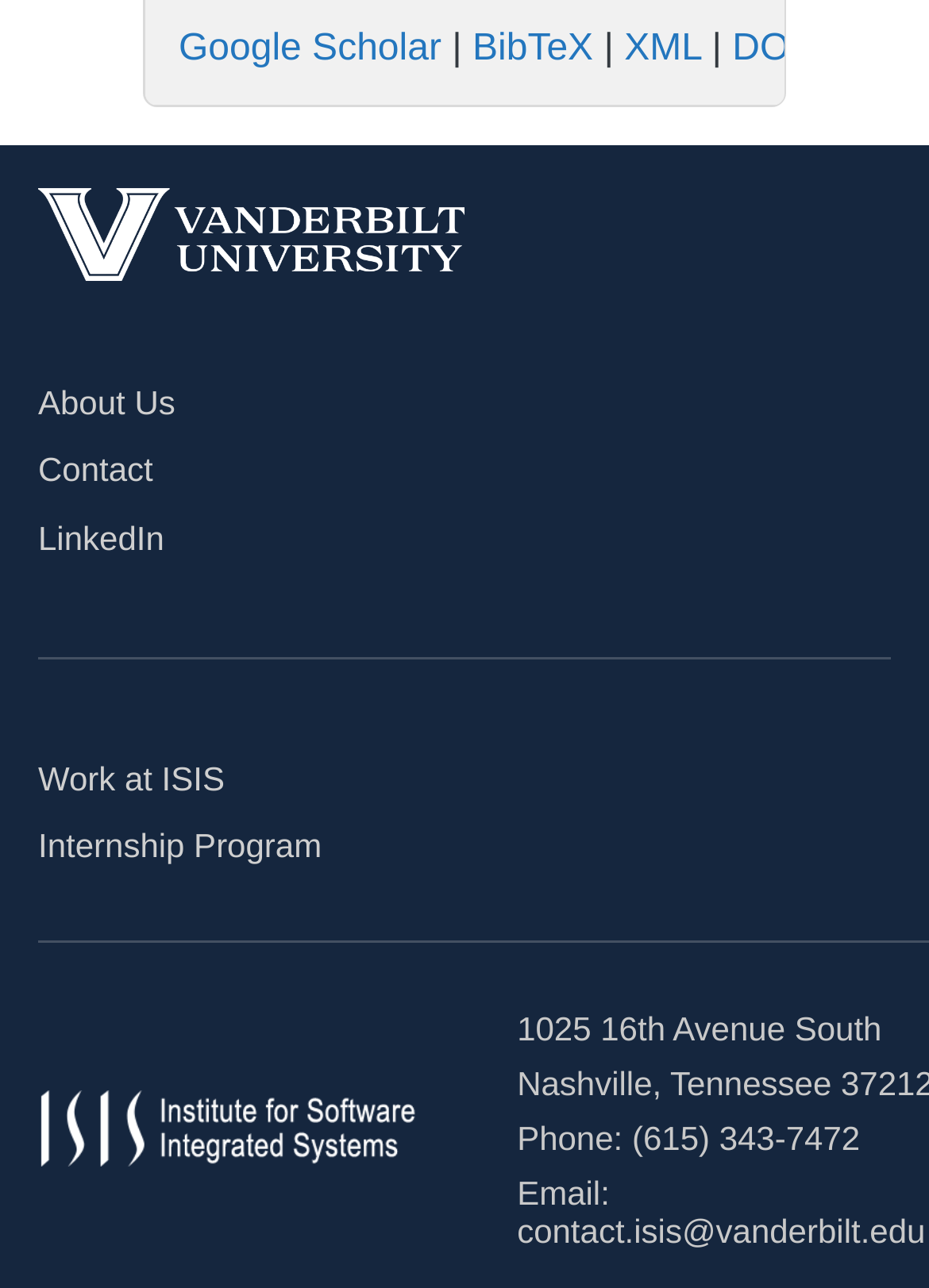Identify the bounding box coordinates of the clickable region required to complete the instruction: "Explore Work at ISIS". The coordinates should be given as four float numbers within the range of 0 and 1, i.e., [left, top, right, bottom].

[0.041, 0.589, 0.242, 0.657]